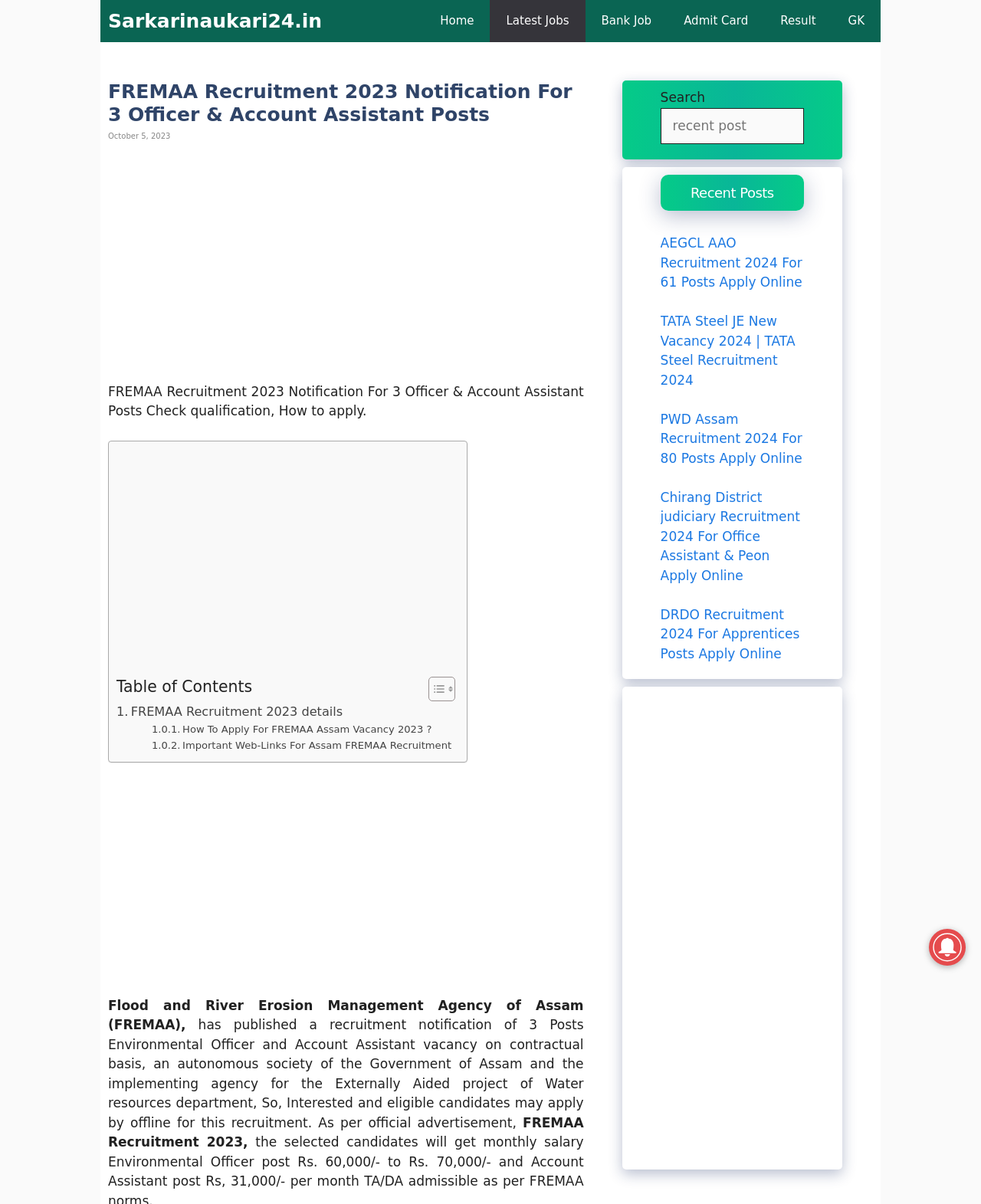How many posts are available for Environmental Officer and Account Assistant?
Based on the visual information, provide a detailed and comprehensive answer.

According to the webpage content, there are 3 posts available for Environmental Officer and Account Assistant on a contractual basis, as mentioned in the recruitment notification.